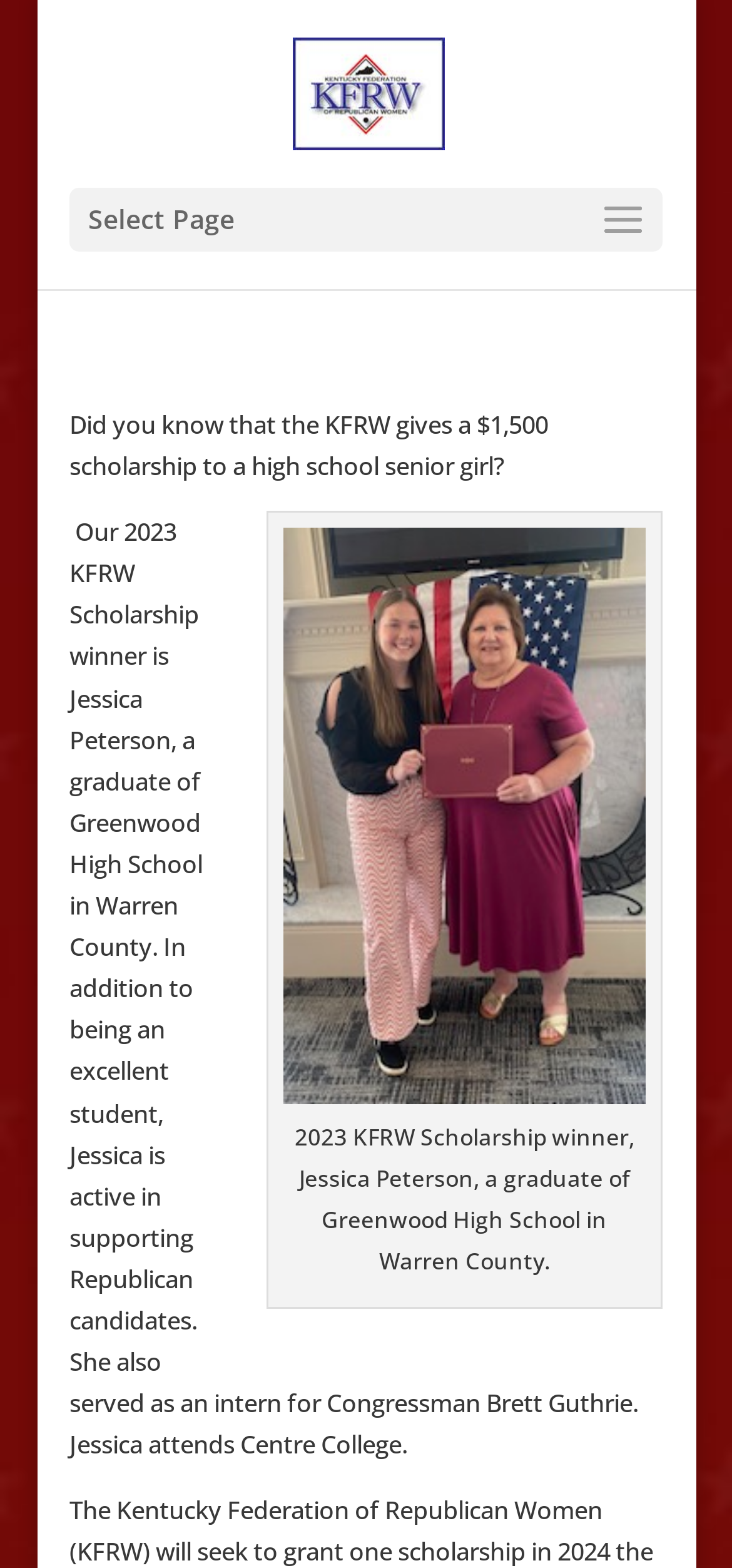Refer to the image and provide a thorough answer to this question:
What is the county where Jessica Peterson's high school is located?

The county where Jessica Peterson's high school is located is mentioned in the StaticText element that says '2023 KFRW Scholarship winner, Jessica Peterson, a graduate of Greenwood High School in Warren County.'.